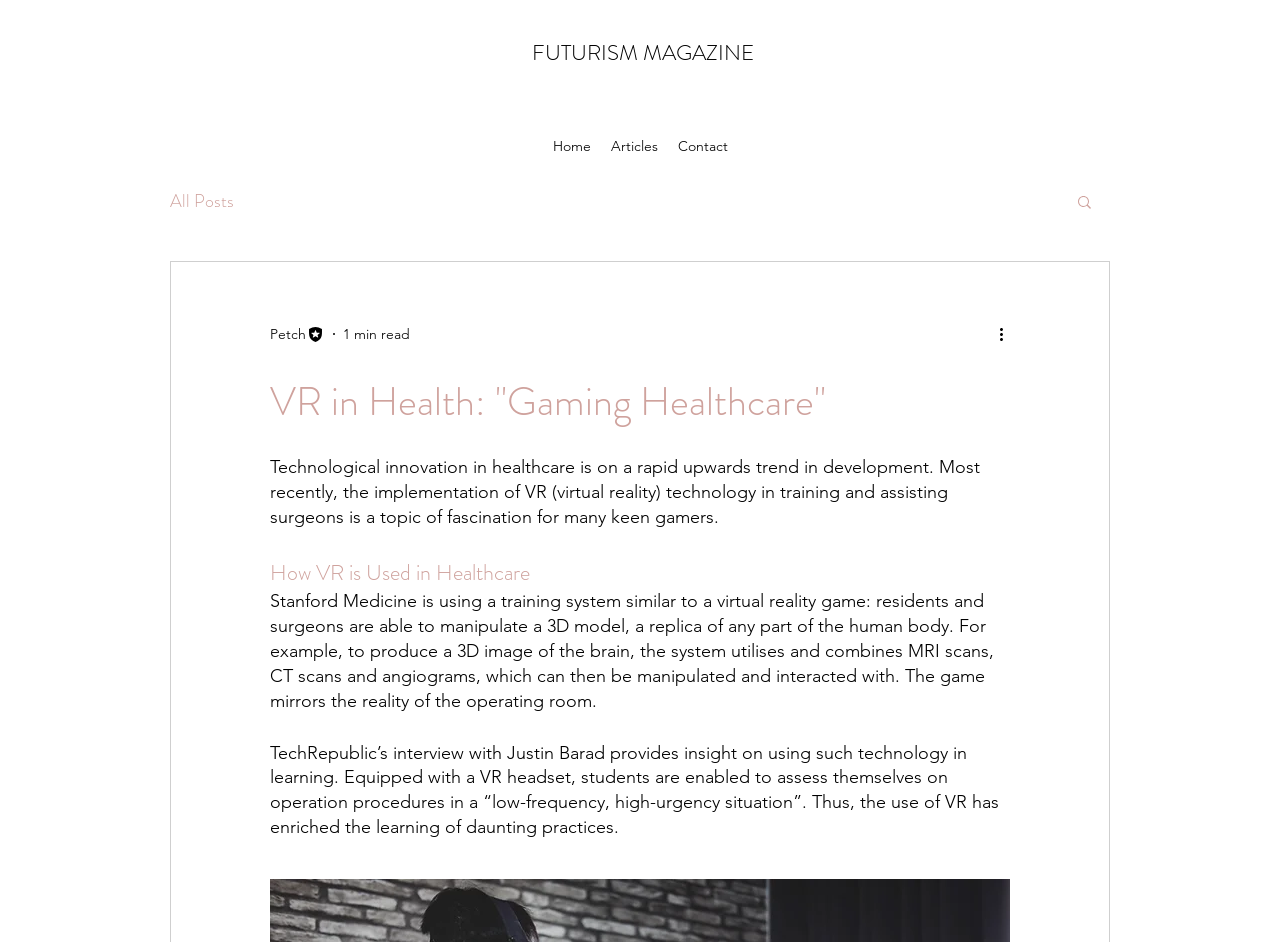Generate a thorough caption that explains the contents of the webpage.

The webpage appears to be an article from FUTURISM MAGAZINE, with the title "VR in Health: 'Gaming Healthcare'" prominently displayed at the top. Below the title, there is a navigation menu with links to "Home", "Articles", and "Contact". To the right of the navigation menu, there is a search button with a magnifying glass icon.

The main content of the article is divided into sections, with headings such as "VR in Health: 'Gaming Healthcare'" and "How VR is Used in Healthcare". The article discusses the use of virtual reality technology in healthcare, specifically in training and assisting surgeons. The text explains how Stanford Medicine is using a virtual reality game-like system to train residents and surgeons, allowing them to manipulate 3D models of the human body.

There are also quotes from an interview with Justin Barad, discussing the use of VR in learning and assessing operation procedures. The article is written in a formal tone and appears to be informative and educational in nature.

At the top-right corner of the page, there is a small image of a person, likely the author or editor of the article, with their name and title displayed below. There is also a "More actions" button nearby, which may provide additional options for interacting with the article.